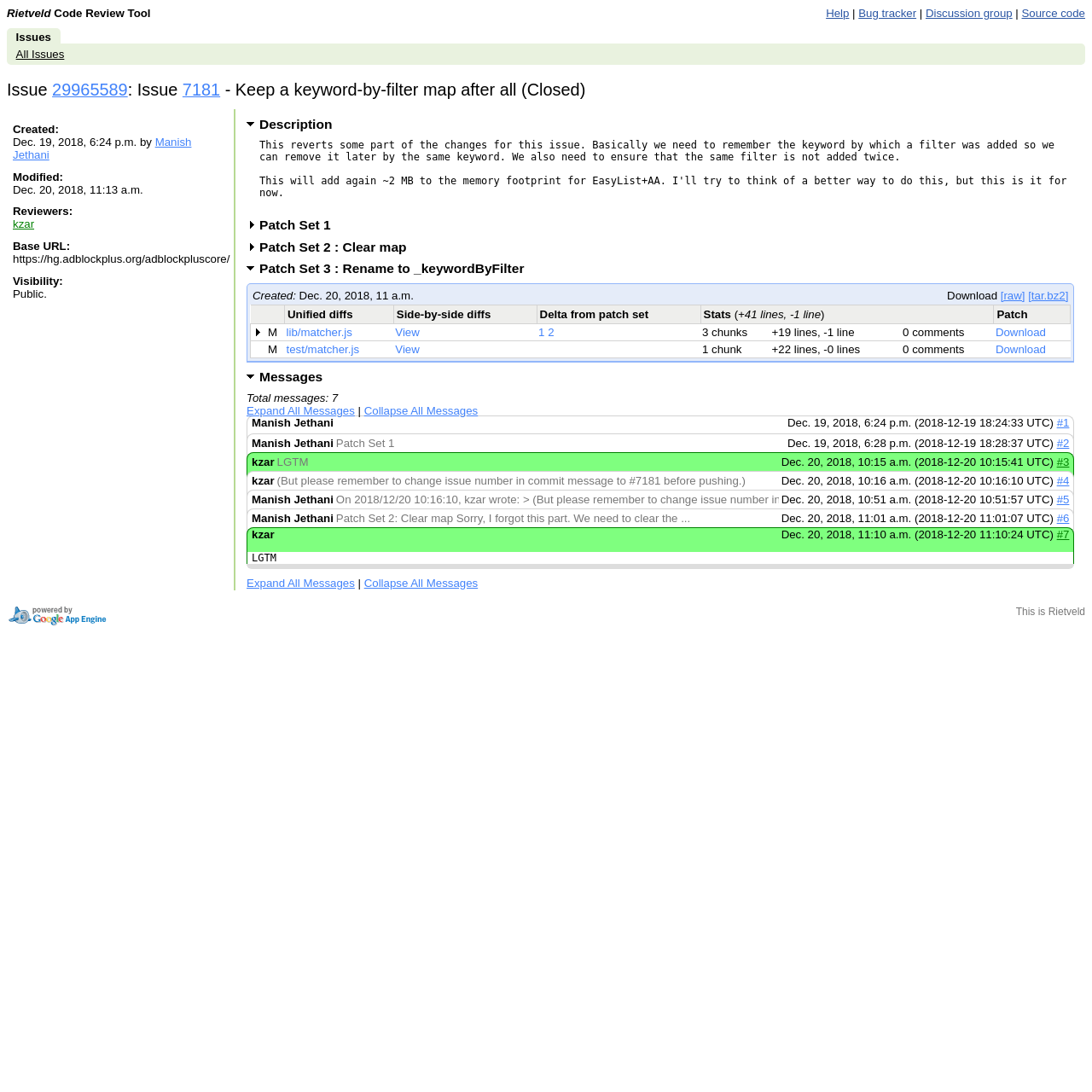Pinpoint the bounding box coordinates of the clickable element needed to complete the instruction: "View 'Issue 29965589: Issue 7181 - Keep a keyword-by-filter map after all'". The coordinates should be provided as four float numbers between 0 and 1: [left, top, right, bottom].

[0.006, 0.073, 0.994, 0.091]